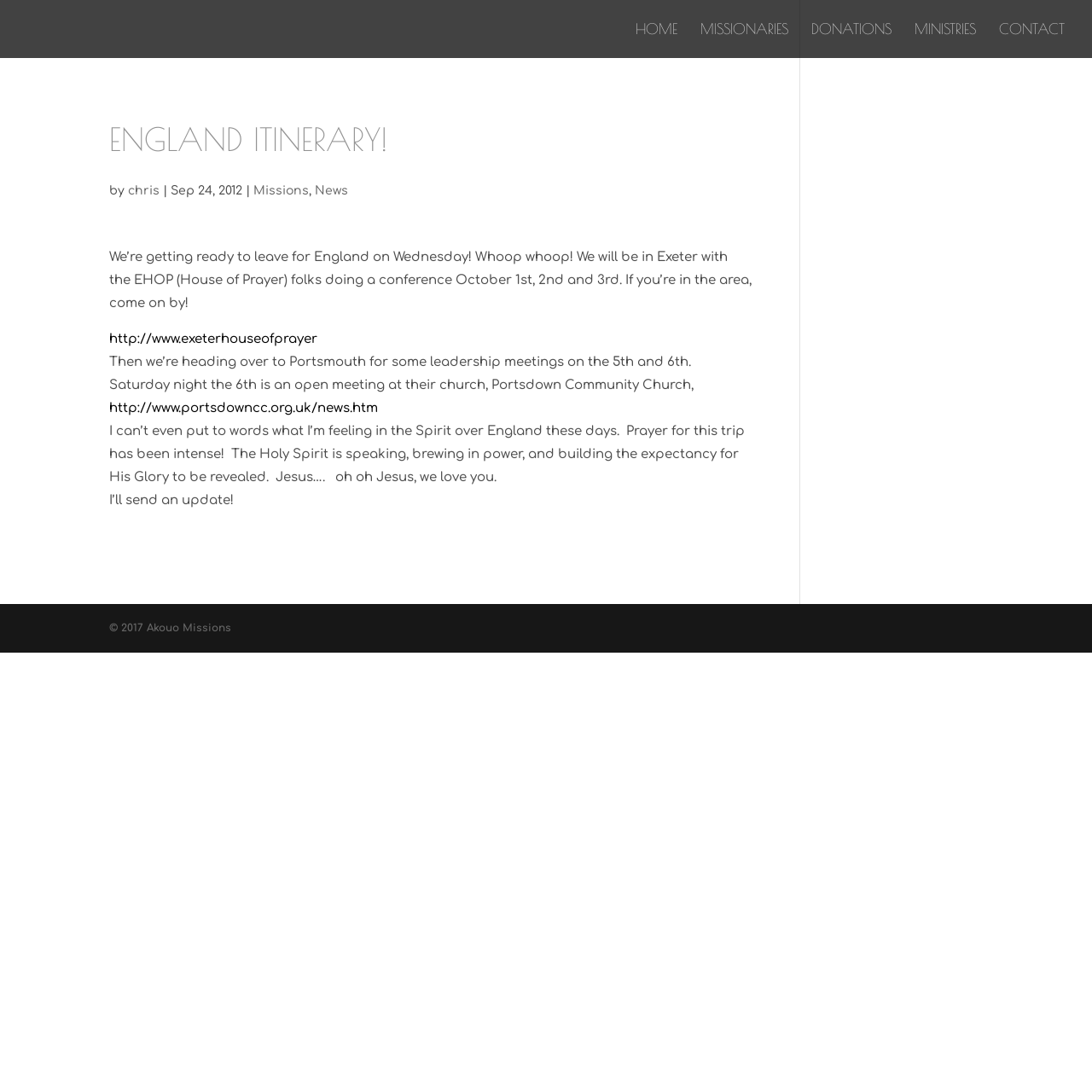Summarize the webpage with intricate details.

The webpage is about an England itinerary for a mission trip. At the top, there are five navigation links: "HOME", "MISSIONARIES", "DONATIONS", "MINISTRIES", and "CONTACT", aligned horizontally and evenly spaced.

Below the navigation links, there is a main article section that takes up most of the page. The article is titled "ENGLAND ITINERARY!" in a large font. Below the title, there is a byline that reads "by chris | Sep 24, 2012", followed by two links, "Missions" and "News".

The main content of the article is a blog post that discusses the upcoming trip to England. The post mentions that the authors will be attending a conference in Exeter on October 1st, 2nd, and 3rd, and then heading to Portsmouth for leadership meetings on the 5th and 6th. There are two links to external websites, one for the Exeter House of Prayer and one for the Portsdown Community Church.

The post also expresses the author's excitement and anticipation for the trip, mentioning that prayer has been intense and that the Holy Spirit is building expectancy for God's glory to be revealed. The post ends with a promise to send an update.

At the very bottom of the page, there is a copyright notice that reads "© 2017 Akouo Missions".